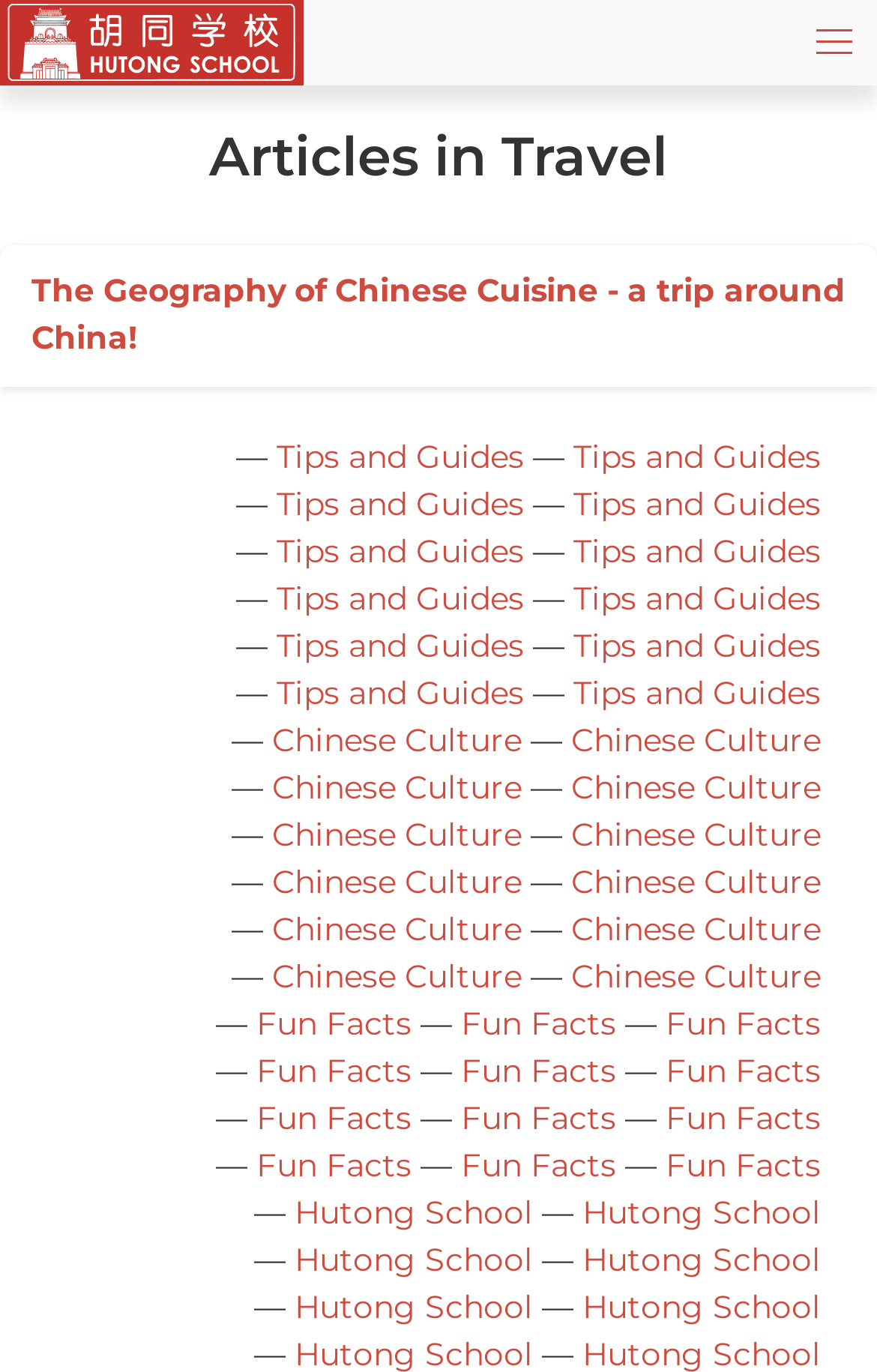Please locate the bounding box coordinates of the element's region that needs to be clicked to follow the instruction: "Read the article about Chinese cuisine". The bounding box coordinates should be provided as four float numbers between 0 and 1, i.e., [left, top, right, bottom].

[0.036, 0.196, 0.964, 0.264]